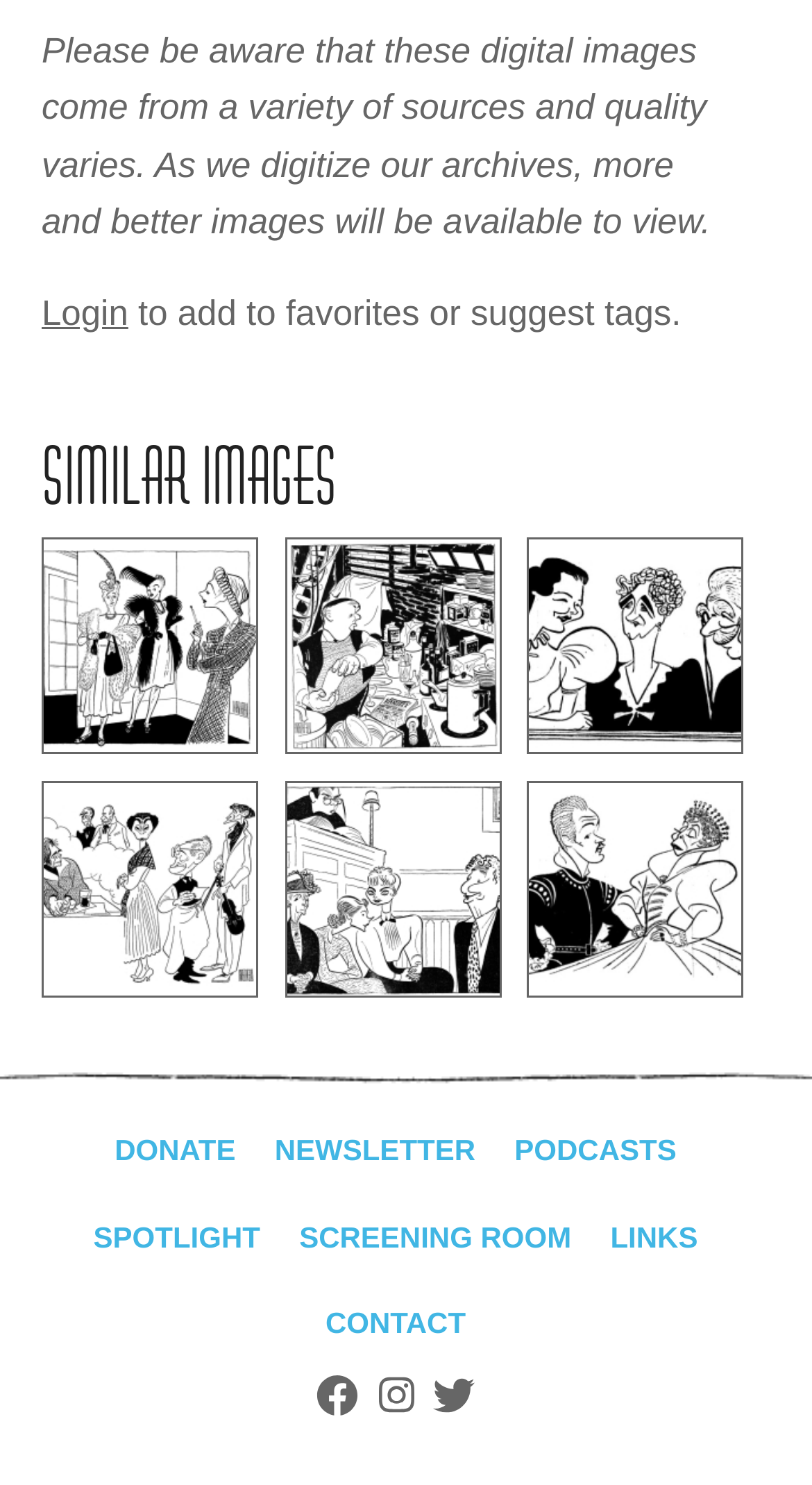Give a concise answer using only one word or phrase for this question:
What is the warning message at the top of the page about?

image quality